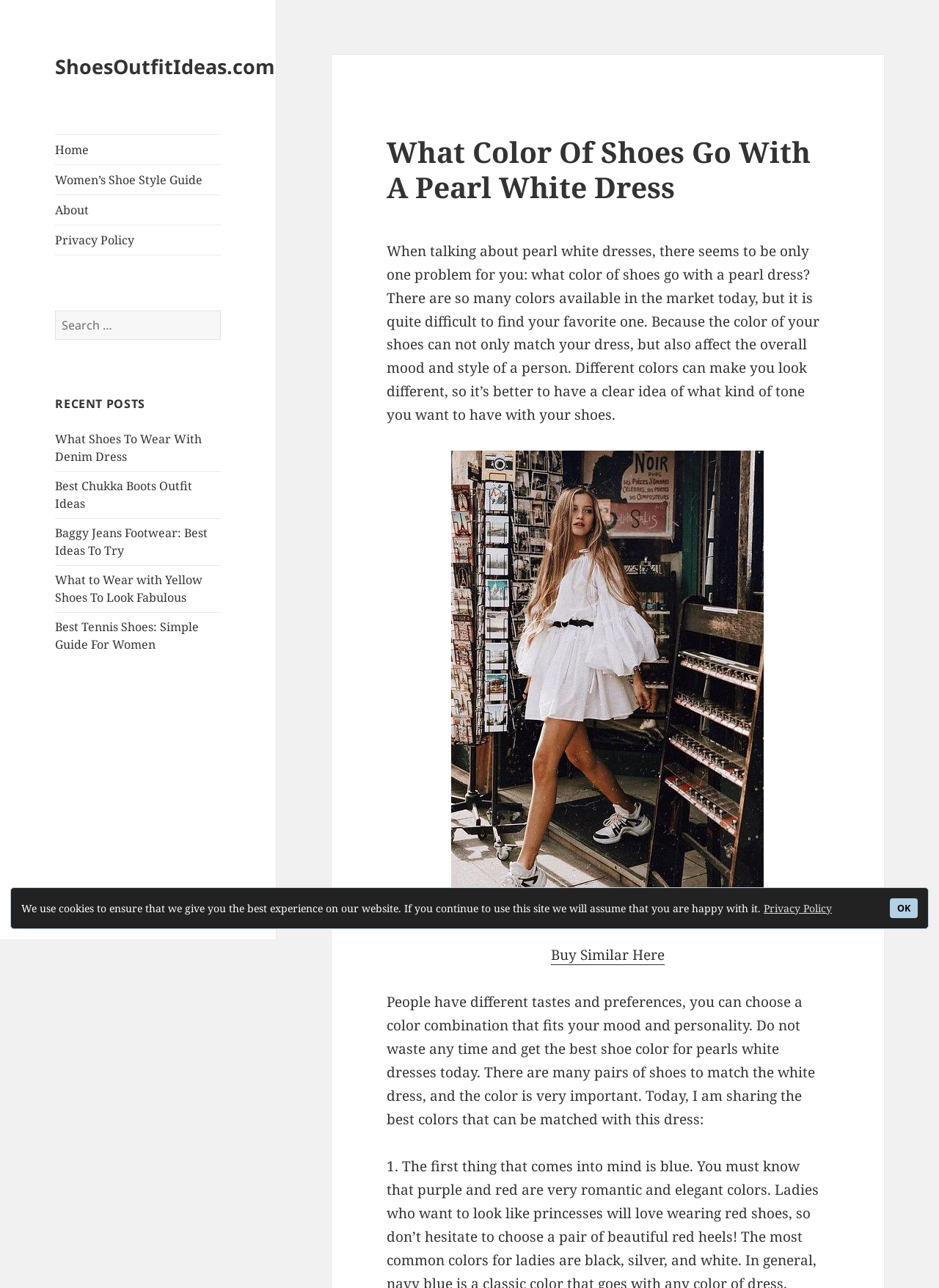What is the main title displayed on this webpage?

What Color Of Shoes Go With A Pearl White Dress